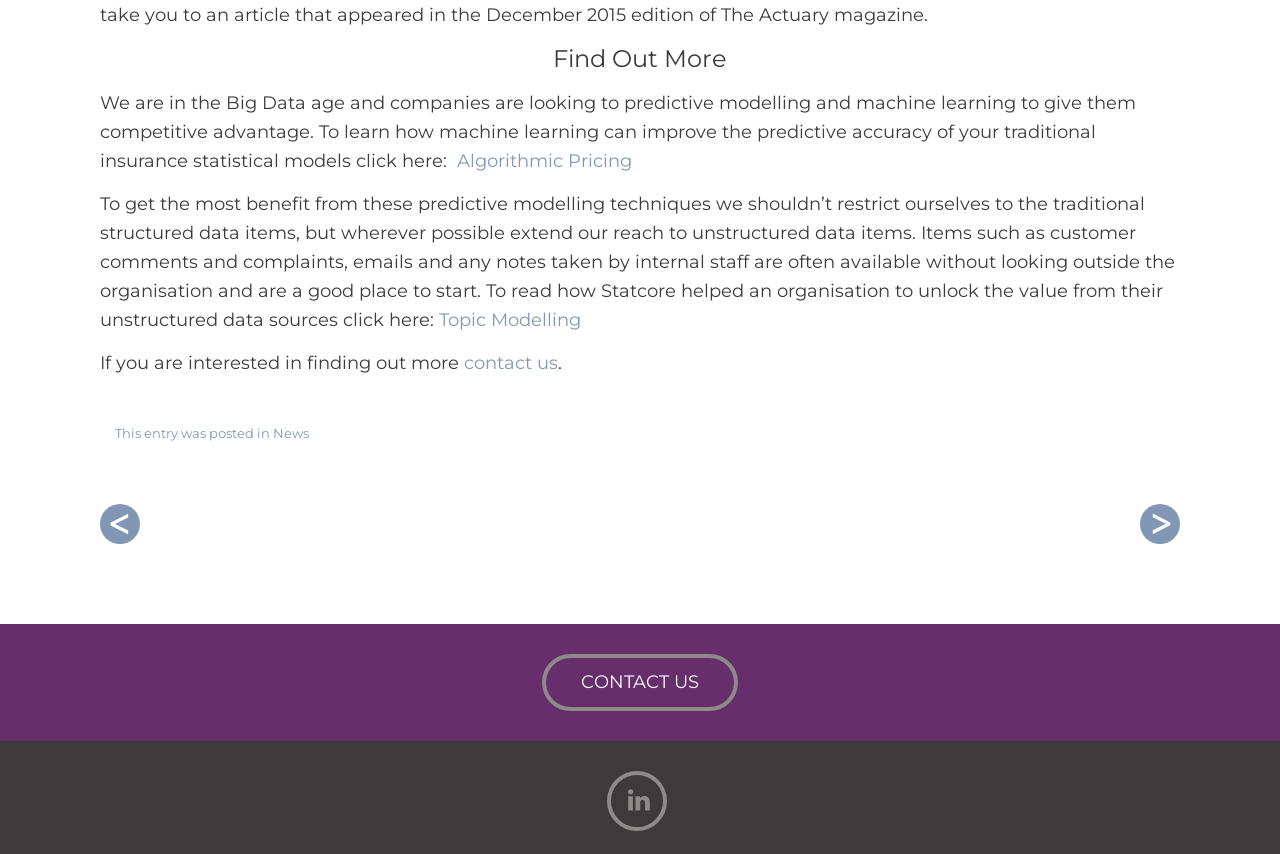Answer with a single word or phrase: 
What type of data is being referred to in the second paragraph?

Unstructured data